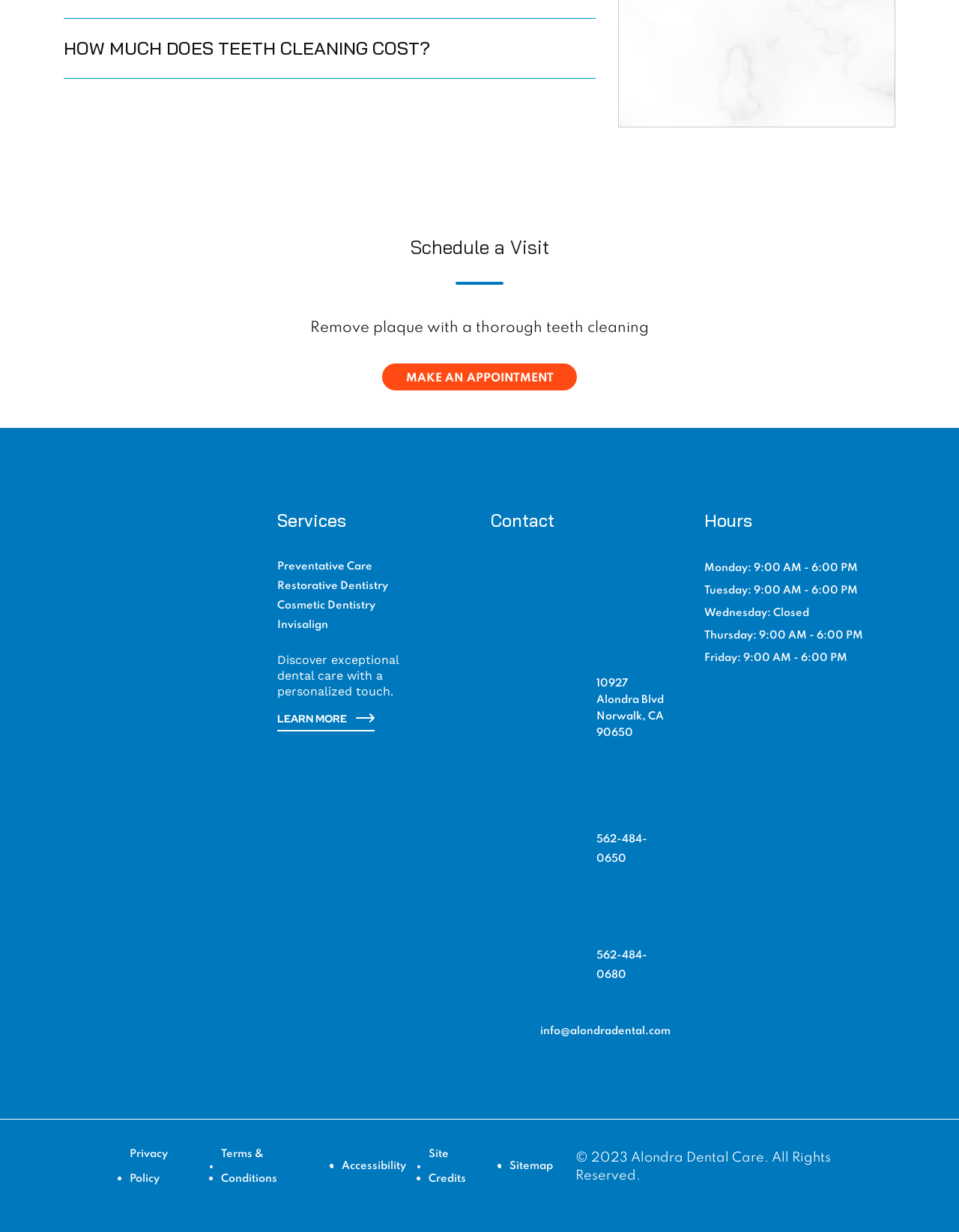Find the bounding box coordinates of the element to click in order to complete this instruction: "Make an appointment". The bounding box coordinates must be four float numbers between 0 and 1, denoted as [left, top, right, bottom].

[0.398, 0.295, 0.602, 0.317]